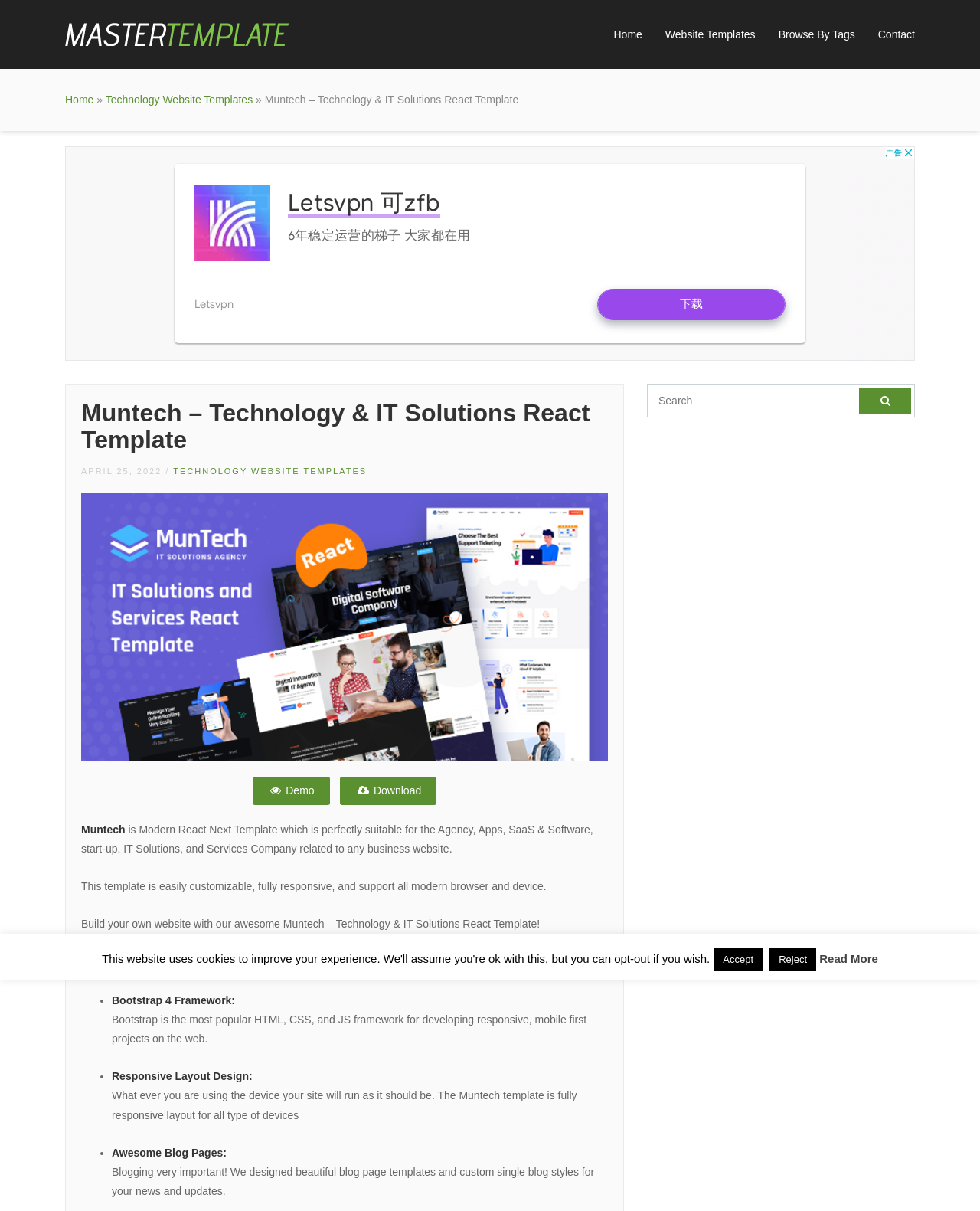What is the benefit of the template's blog pages?
Using the visual information, answer the question in a single word or phrase.

Beautiful design